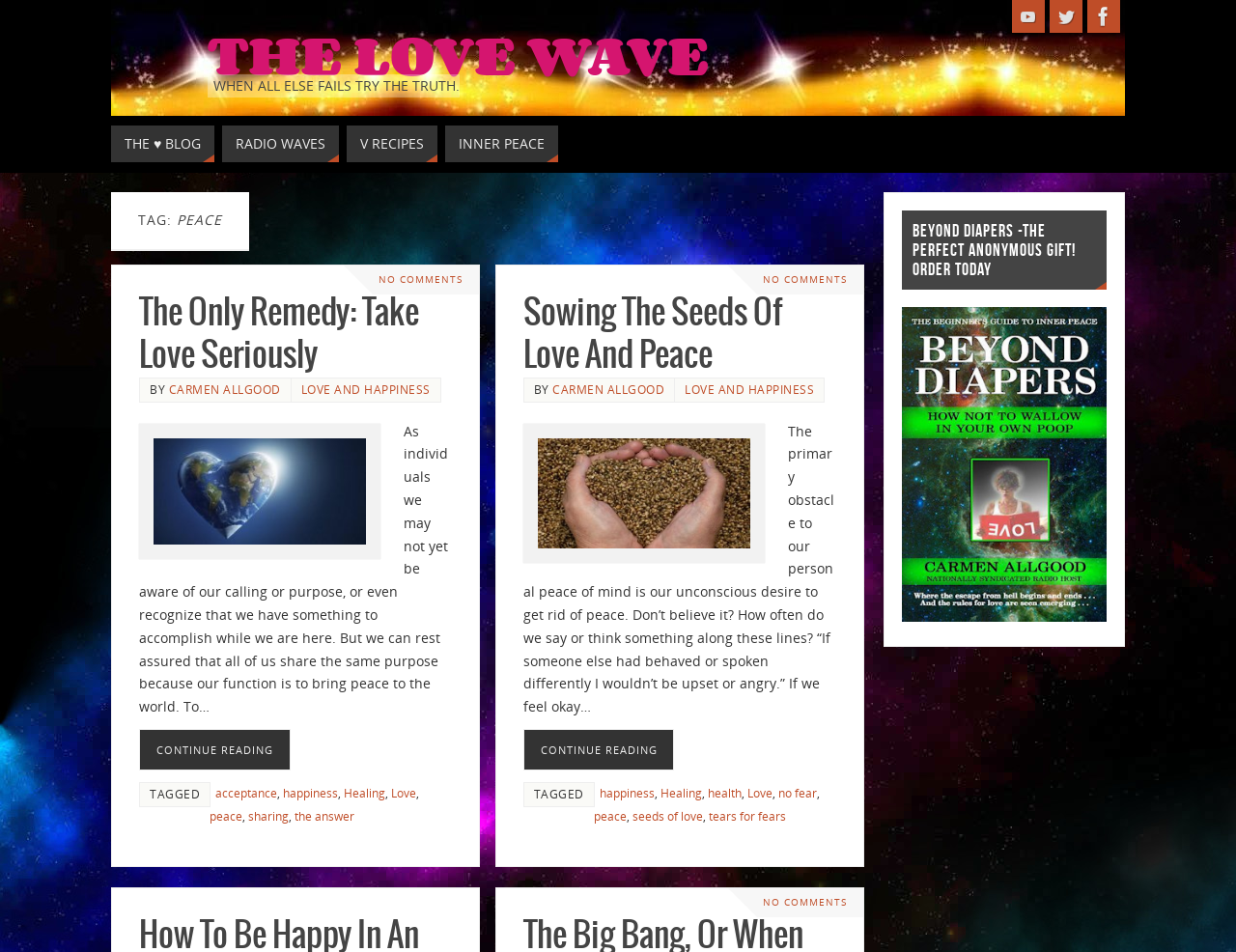Describe the webpage in detail, including text, images, and layout.

The webpage is titled "peace Archives - The Love Wave" and features a prominent image of "The Love Wave" at the top, taking up most of the width. Below the image, there is a link to "THE LOVE WAVE" and a static text "WHEN ALL ELSE FAILS TRY THE TRUTH." 

On the top-right corner, there are three social media links: "YouTube", "Twitter", and "Facebook", each accompanied by its respective icon. 

Below the social media links, there are four navigation links: "THE ♥ BLOG", "RADIO WAVES", "V RECIPES", and "INNER PEACE". 

The main content of the webpage is divided into two columns. The left column contains an article with a heading "TAG: PEACE" and a subheading "The Only Remedy: Take Love Seriously". The article features an image of "One World Heart" and a block of text discussing the importance of bringing peace to the world. There is also a "CONTINUE READING" link at the bottom of the article. 

The right column contains another article with a heading "Sowing The Seeds Of Love And Peace". This article also features an image and a block of text, this time discussing the obstacles to personal peace of mind. Like the previous article, there is a "CONTINUE READING" link at the bottom. 

Both articles have a footer section with tags, including "acceptance", "happiness", "Healing", "Love", "peace", and others. 

At the very bottom of the webpage, there is a heading "BEYOND DIAPERS -THE PERFECT ANONYMOUS GIFT! ORDER TODAY" and a link to "Beyond Diapers" with an accompanying image.